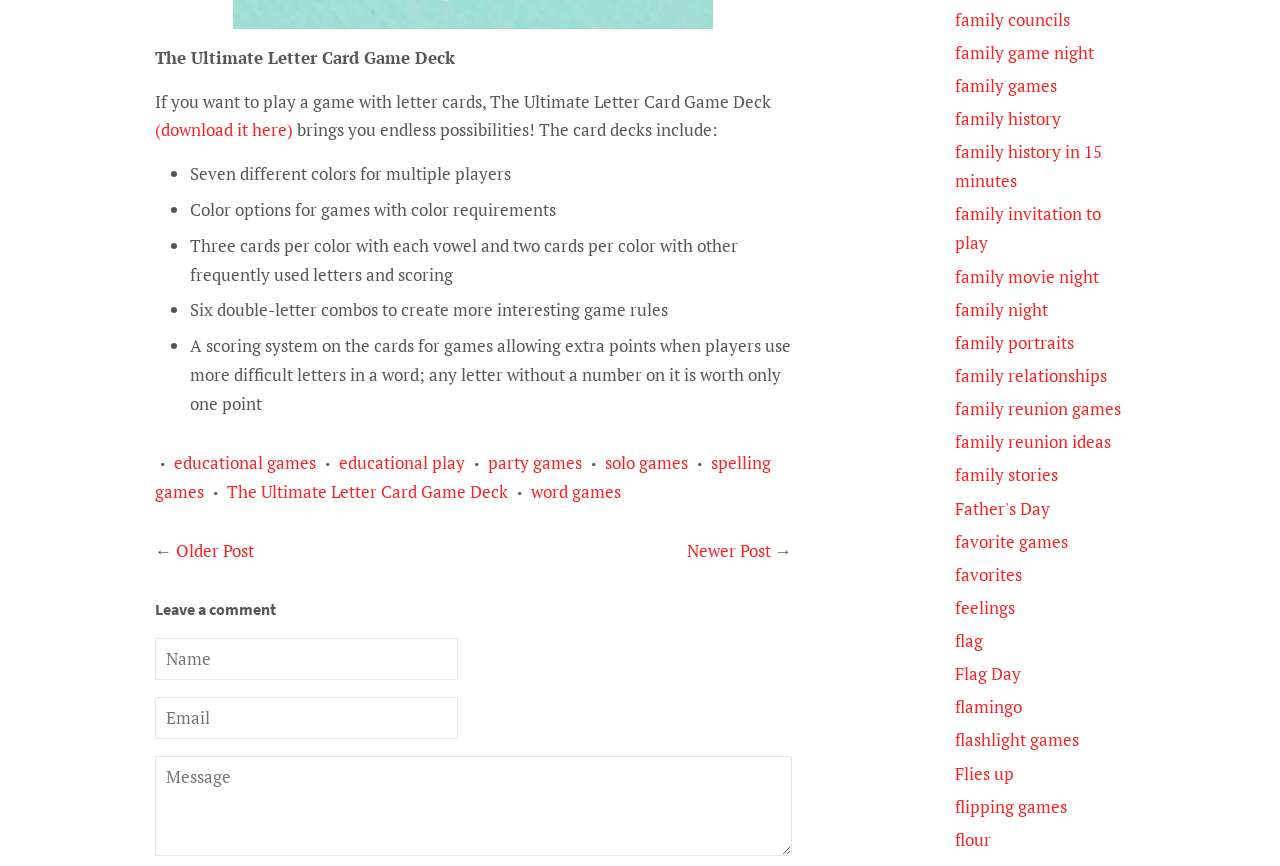Reply to the question with a single word or phrase:
What is the name of the letter card game deck?

The Ultimate Letter Card Game Deck